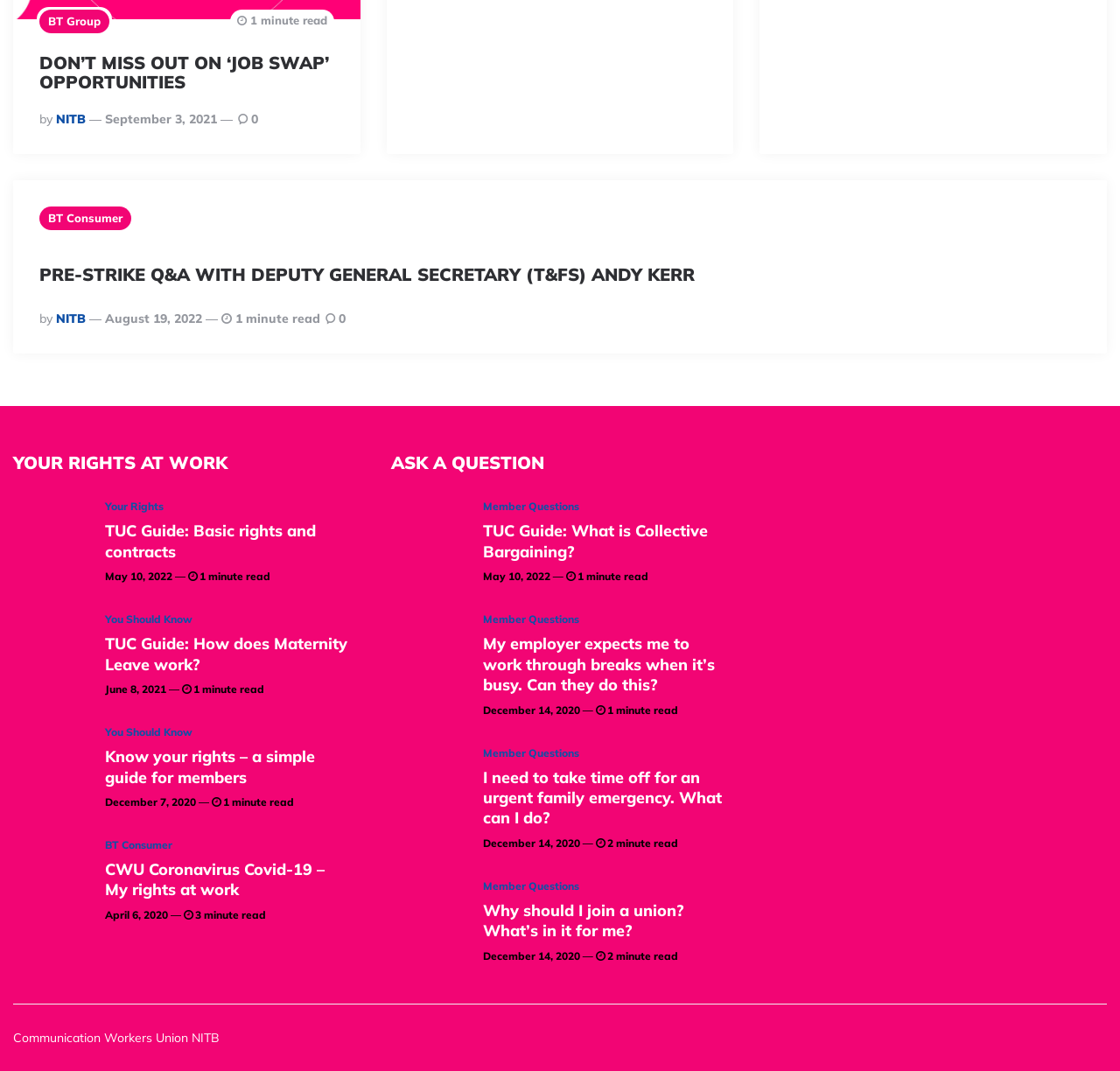What is the name of the link that says 'You Should Know'?
Carefully analyze the image and provide a thorough answer to the question.

I found the answer by looking at the link section, where it says 'You Should Know' and the link title is 'TUC Guide: How does Maternity Leave work?'.